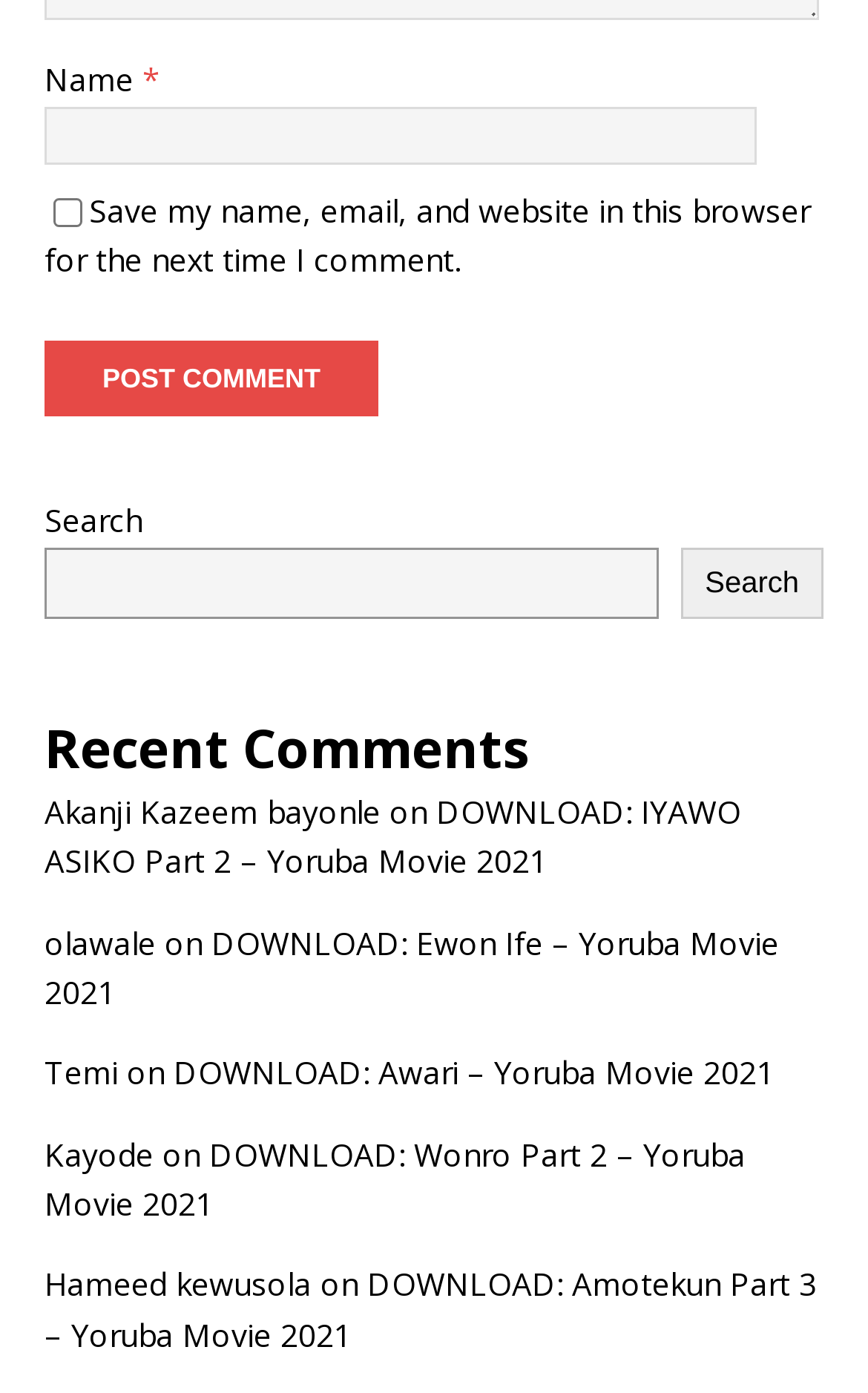Can you identify the bounding box coordinates of the clickable region needed to carry out this instruction: 'Visit the company's LinkedIn page'? The coordinates should be four float numbers within the range of 0 to 1, stated as [left, top, right, bottom].

None